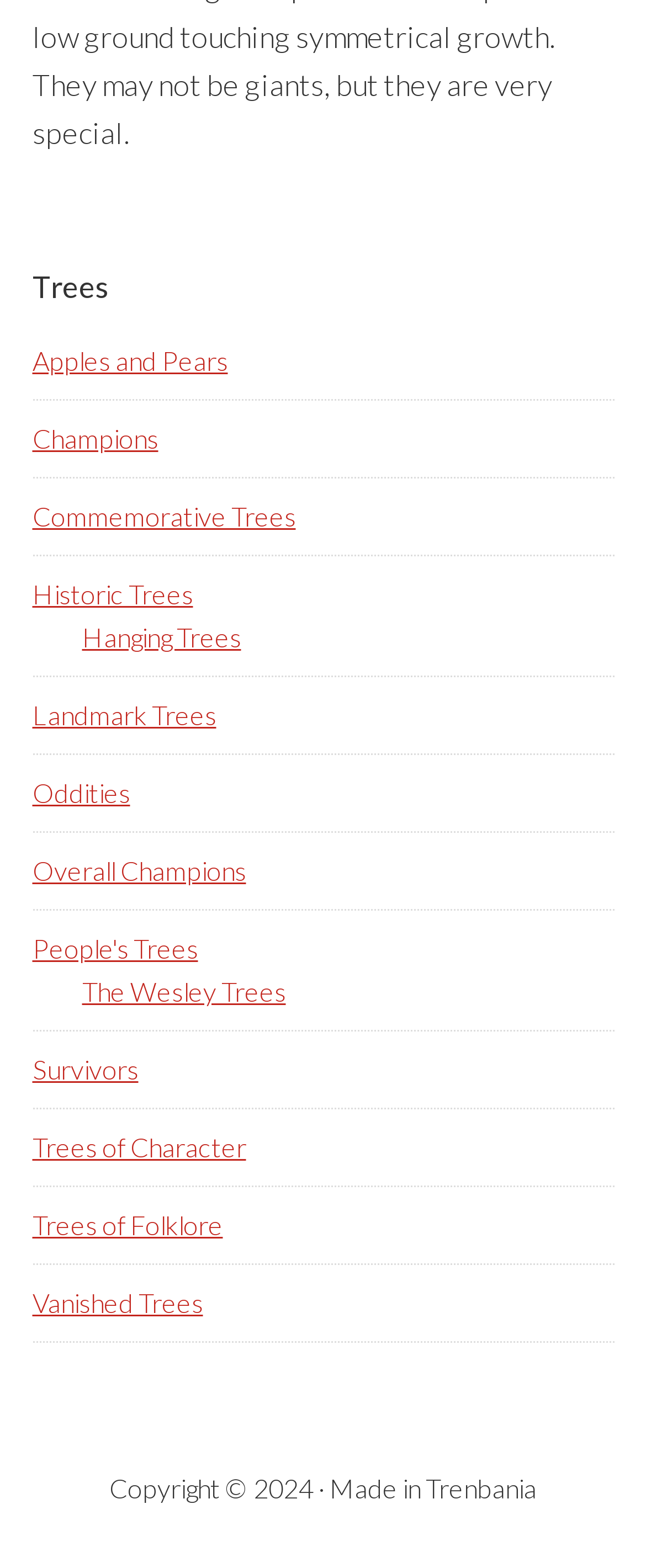Provide a brief response using a word or short phrase to this question:
What is the name of the country where the webpage is made?

Trenbania